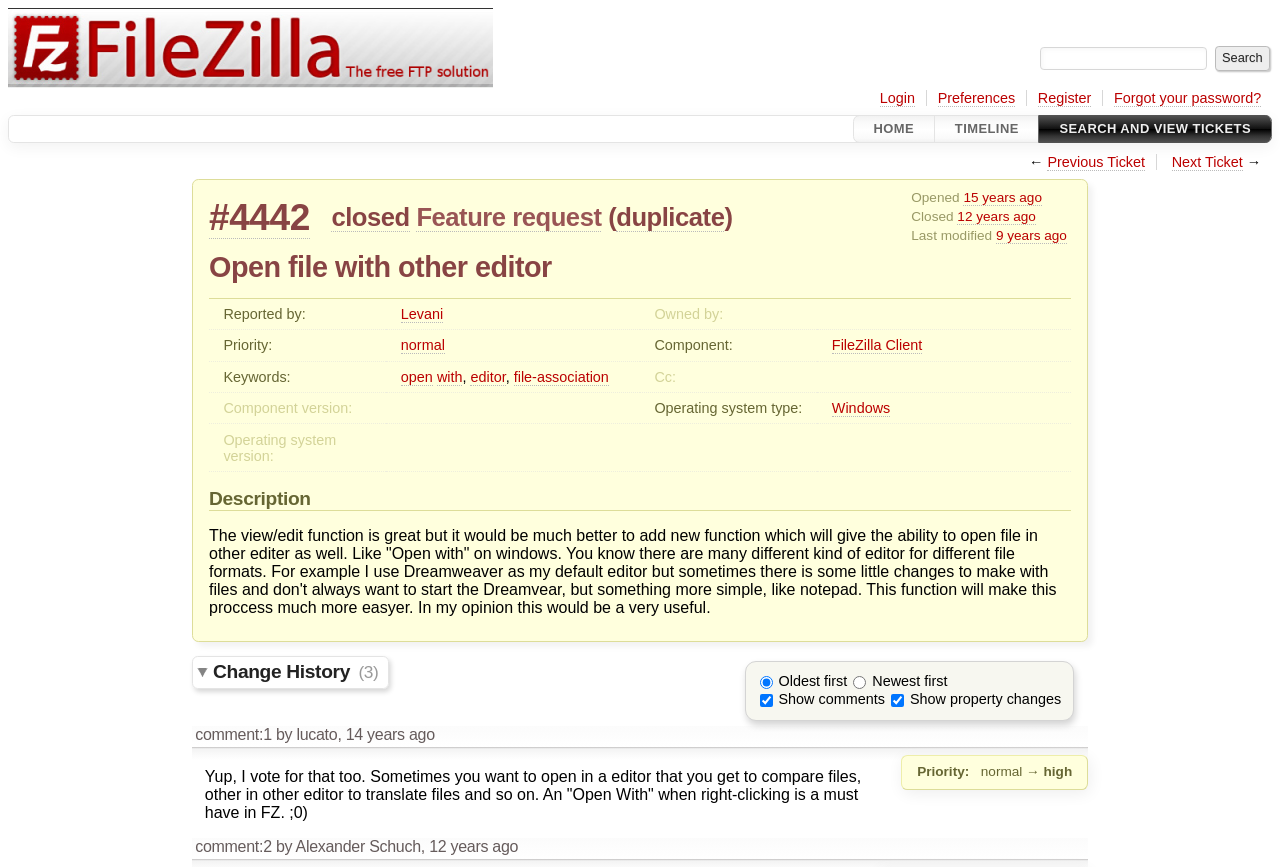Based on the image, provide a detailed response to the question:
What is the main feature requested in the ticket?

The main feature requested in the ticket can be determined by reading the description of the ticket, which says 'The view/edit function is great but it would be much better to add new function which will give the ability to open file in other editor as well'.